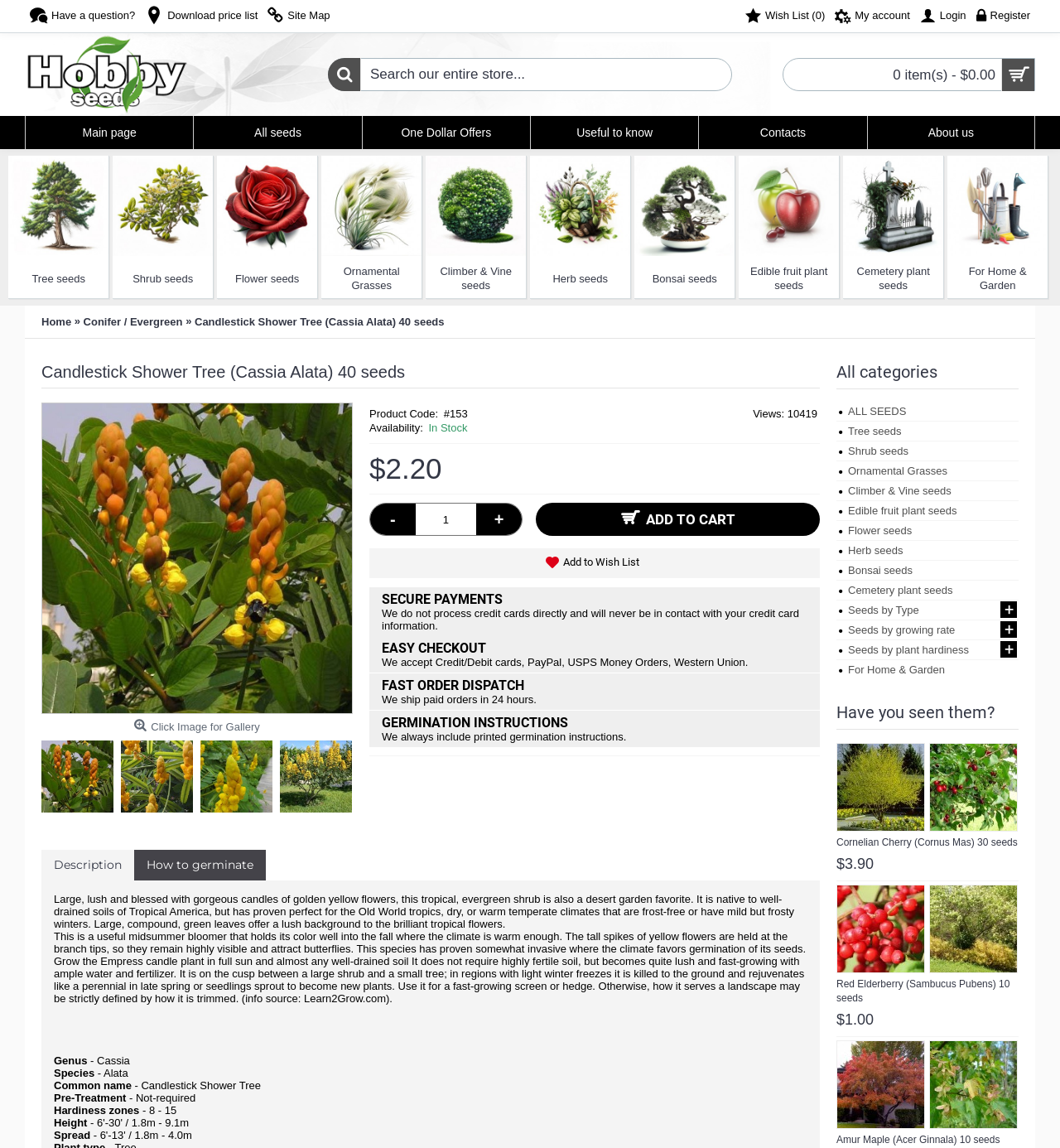What type of seeds is this webpage selling?
Please provide a detailed and comprehensive answer to the question.

Based on the webpage content, I can see that the webpage is selling seeds, and the specific type of seeds is mentioned in the link 'Tree seeds' which is located at the top left corner of the webpage.